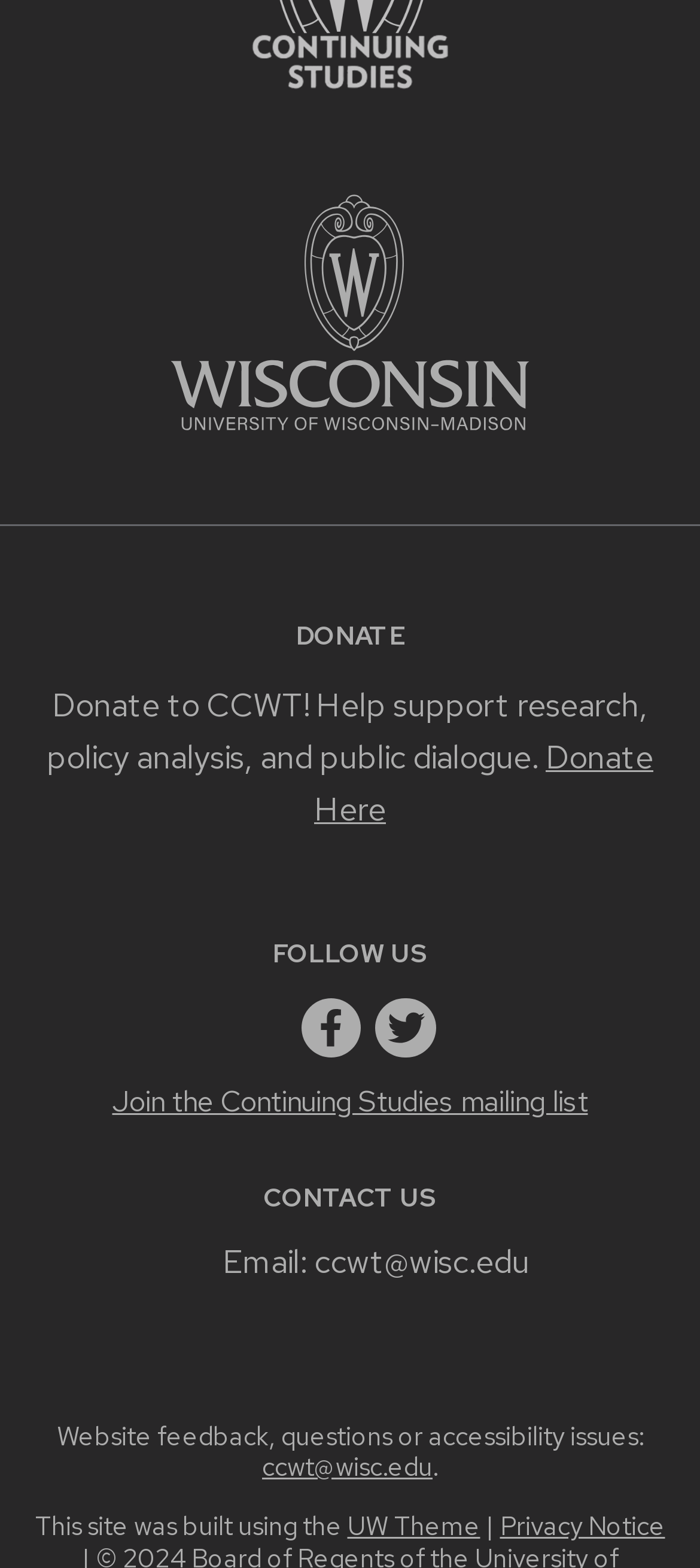Using the details in the image, give a detailed response to the question below:
What is the main purpose of this webpage?

Based on the webpage content, the main purpose is to encourage users to donate to CCWT and provide contact information for further inquiry or feedback.